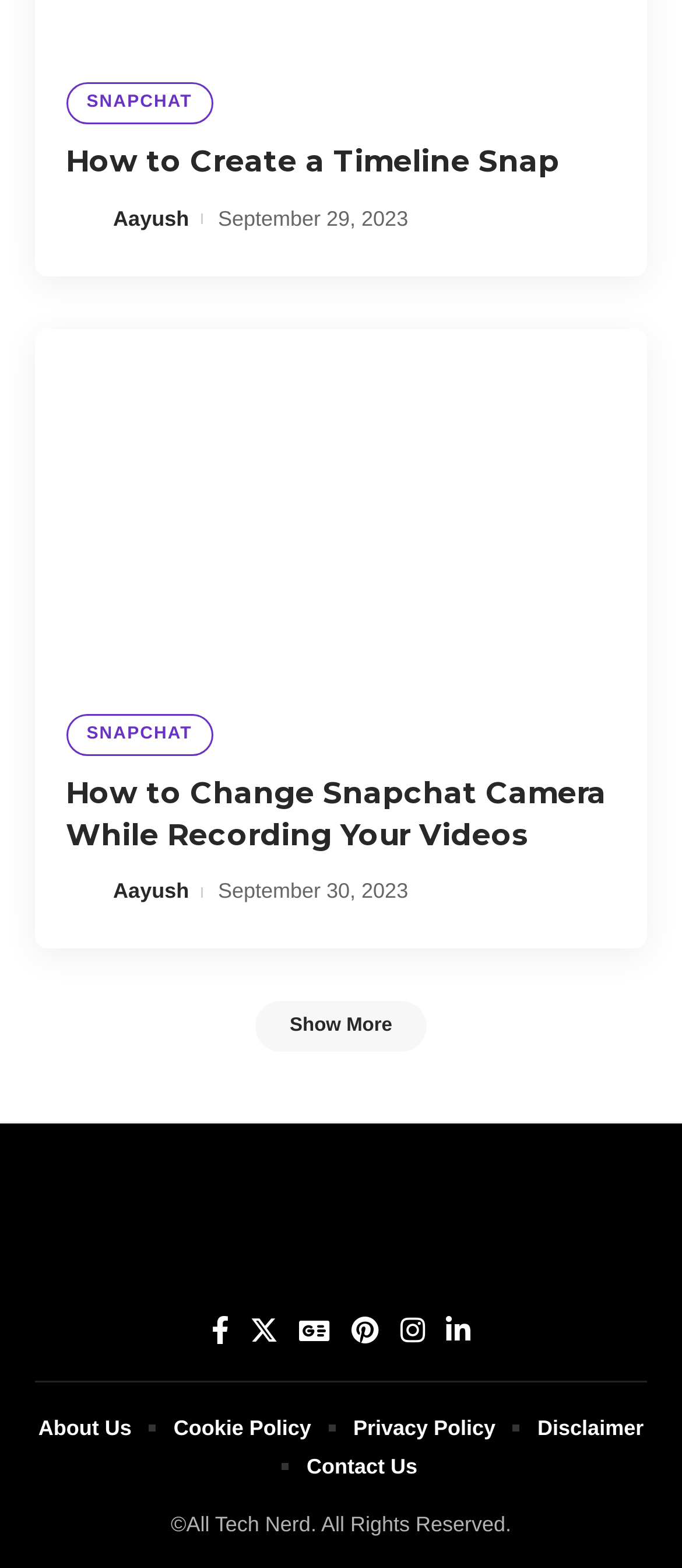Provide your answer in a single word or phrase: 
What is the topic of the article?

Saving Snapchat Photos